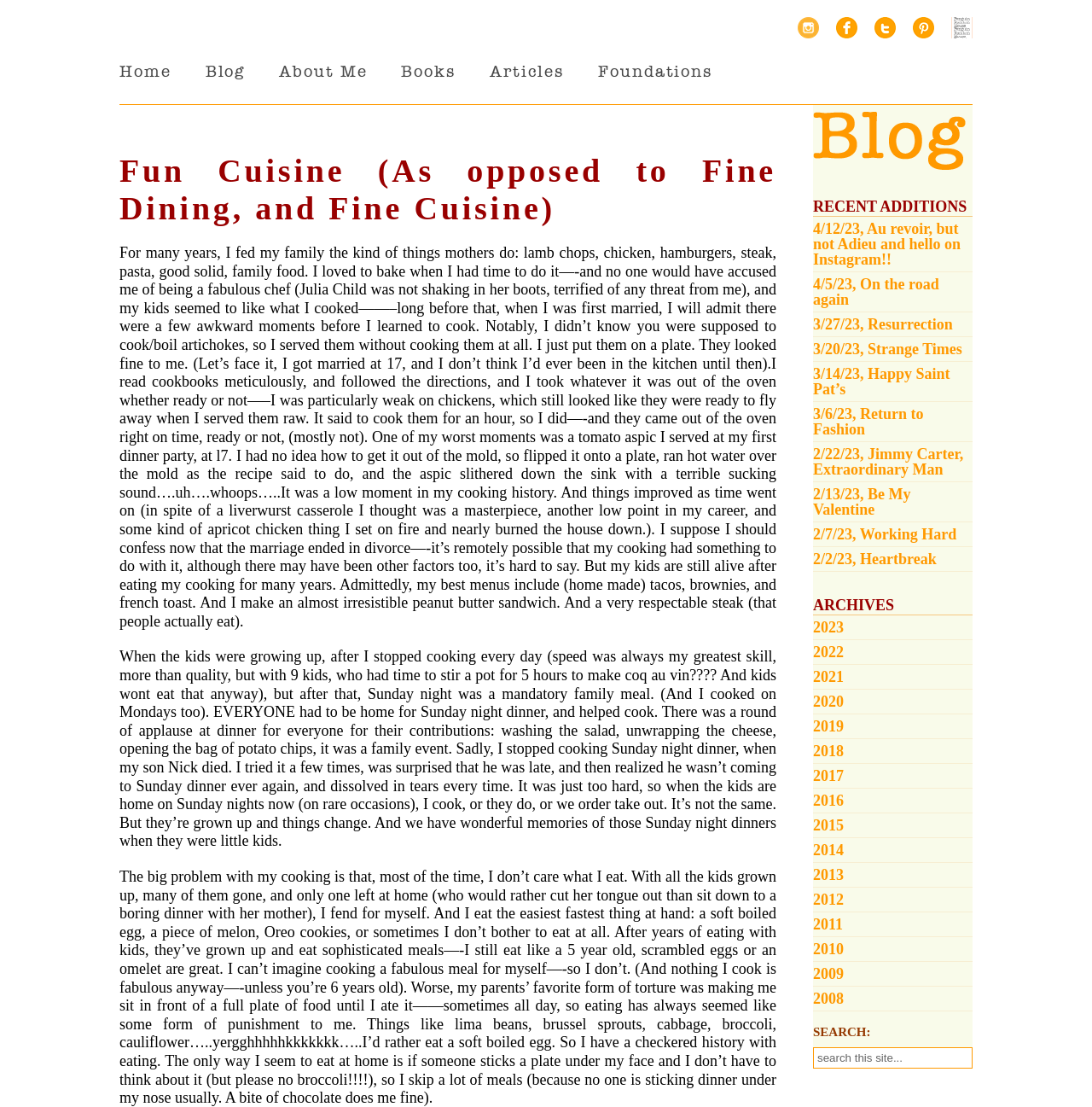Please determine the bounding box coordinates for the UI element described here. Use the format (top-left x, top-left y, bottom-right x, bottom-right y) with values bounded between 0 and 1: 2008

[0.745, 0.891, 0.891, 0.914]